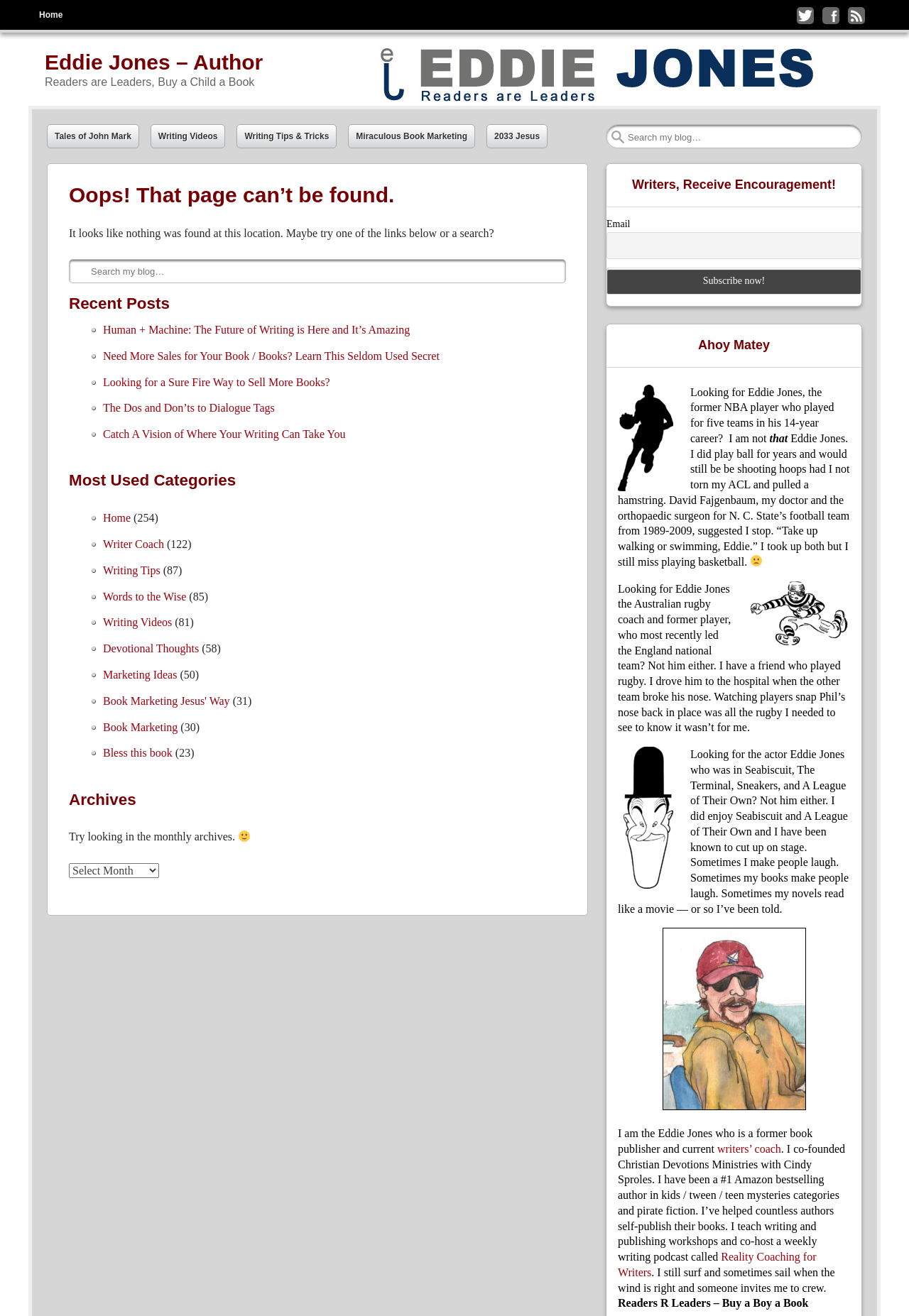What is the name of the podcast mentioned?
Kindly give a detailed and elaborate answer to the question.

The podcast is mentioned in the text 'I co-host a weekly writing podcast called Reality Coaching for Writers'.